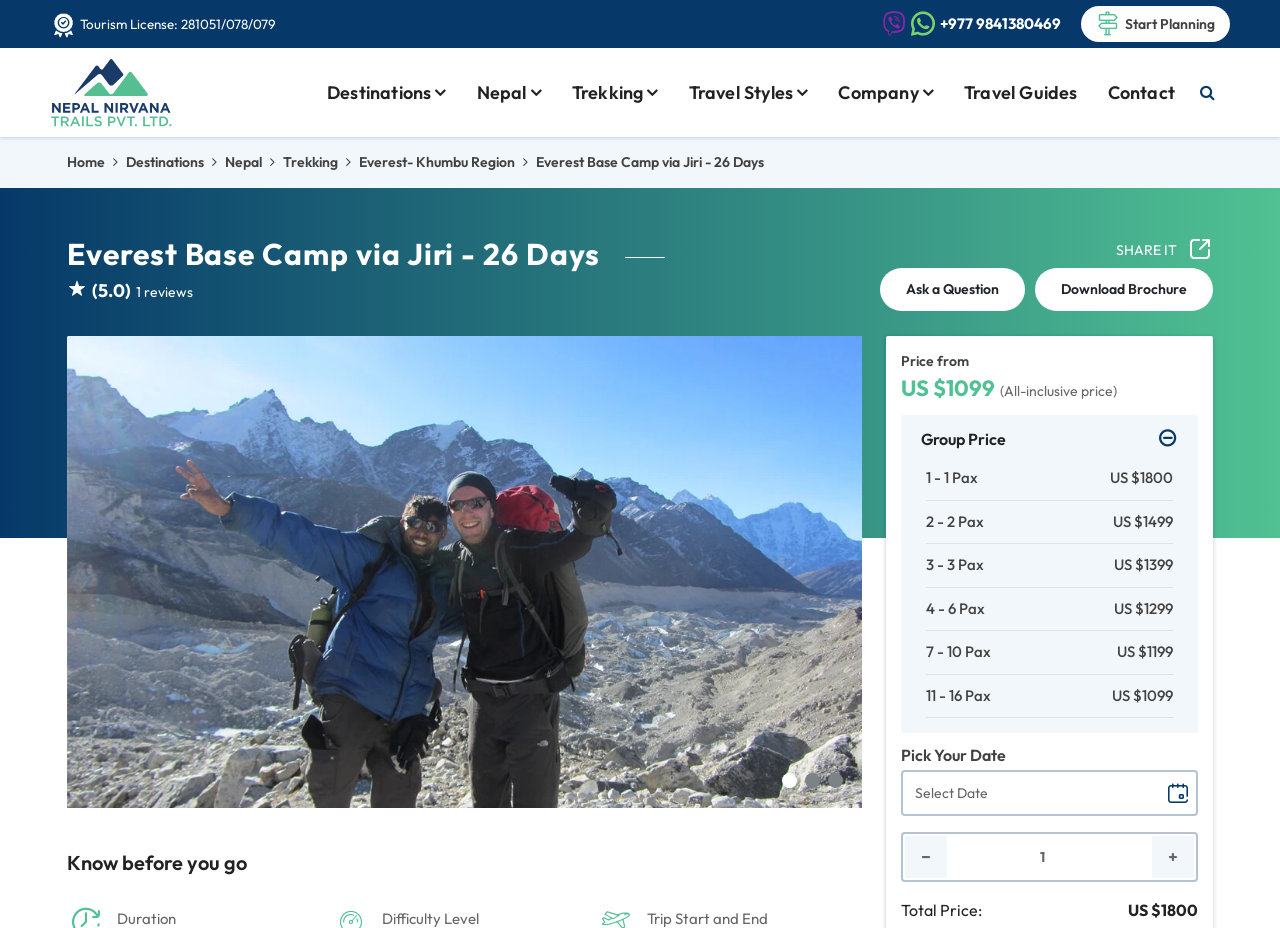For the given element description Start Planning, determine the bounding box coordinates of the UI element. The coordinates should follow the format (top-left x, top-left y, bottom-right x, bottom-right y) and be within the range of 0 to 1.

[0.845, 0.006, 0.961, 0.045]